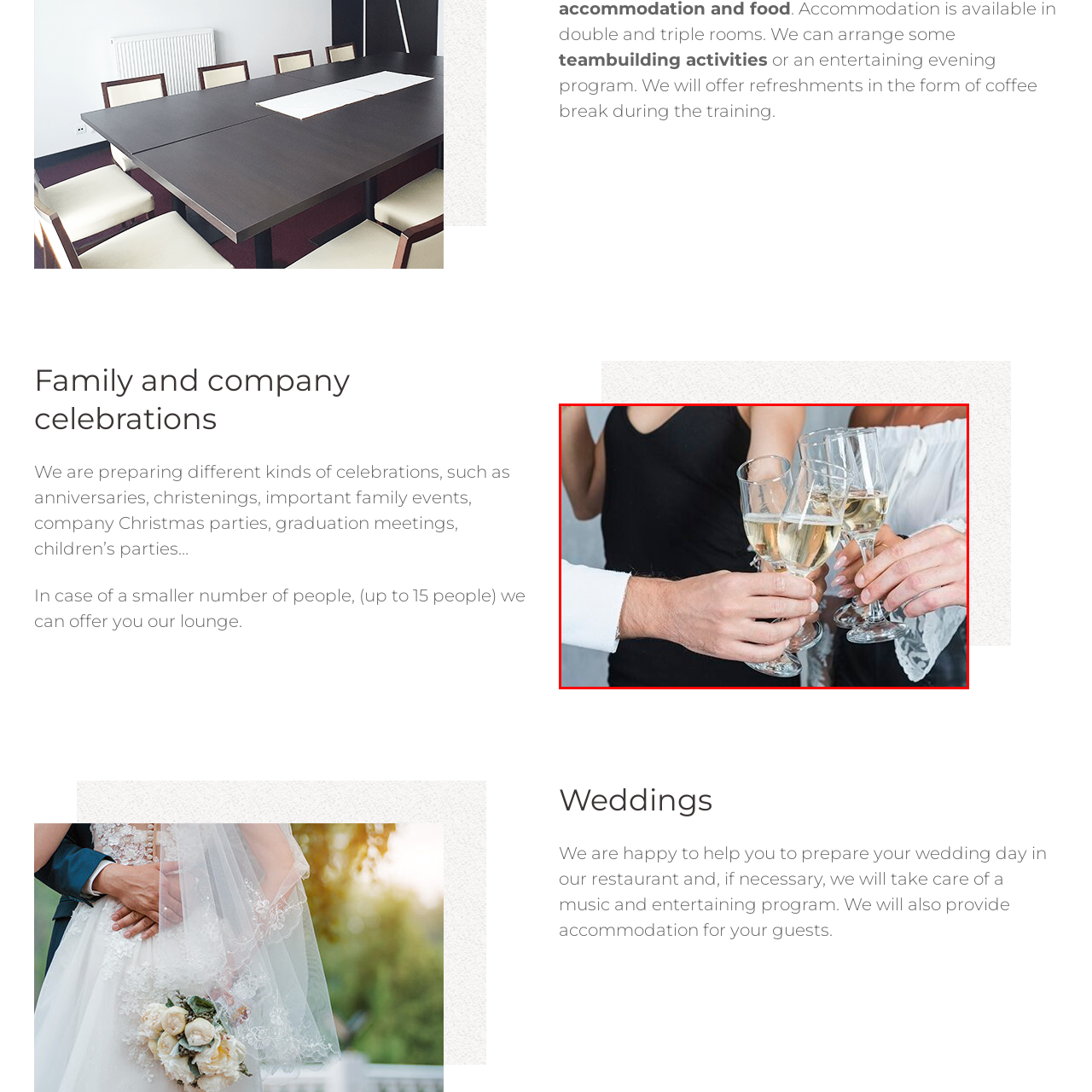Draft a detailed caption for the image located inside the red outline.

The image captures a celebratory moment with multiple glasses of sparkling wine being clinked together in a toast. Hands of three individuals are visible, with a mix of skin tones and attire reflecting a festive atmosphere. The background is softly blurred, focusing attention on the glasses and hands. This scene embodies the joy and camaraderie often present during family and company celebrations, such as anniversaries or parties. The image aligns well with the themes of the surrounding content that highlights various types of celebratory events designed to bring people together in a joyful gathering.